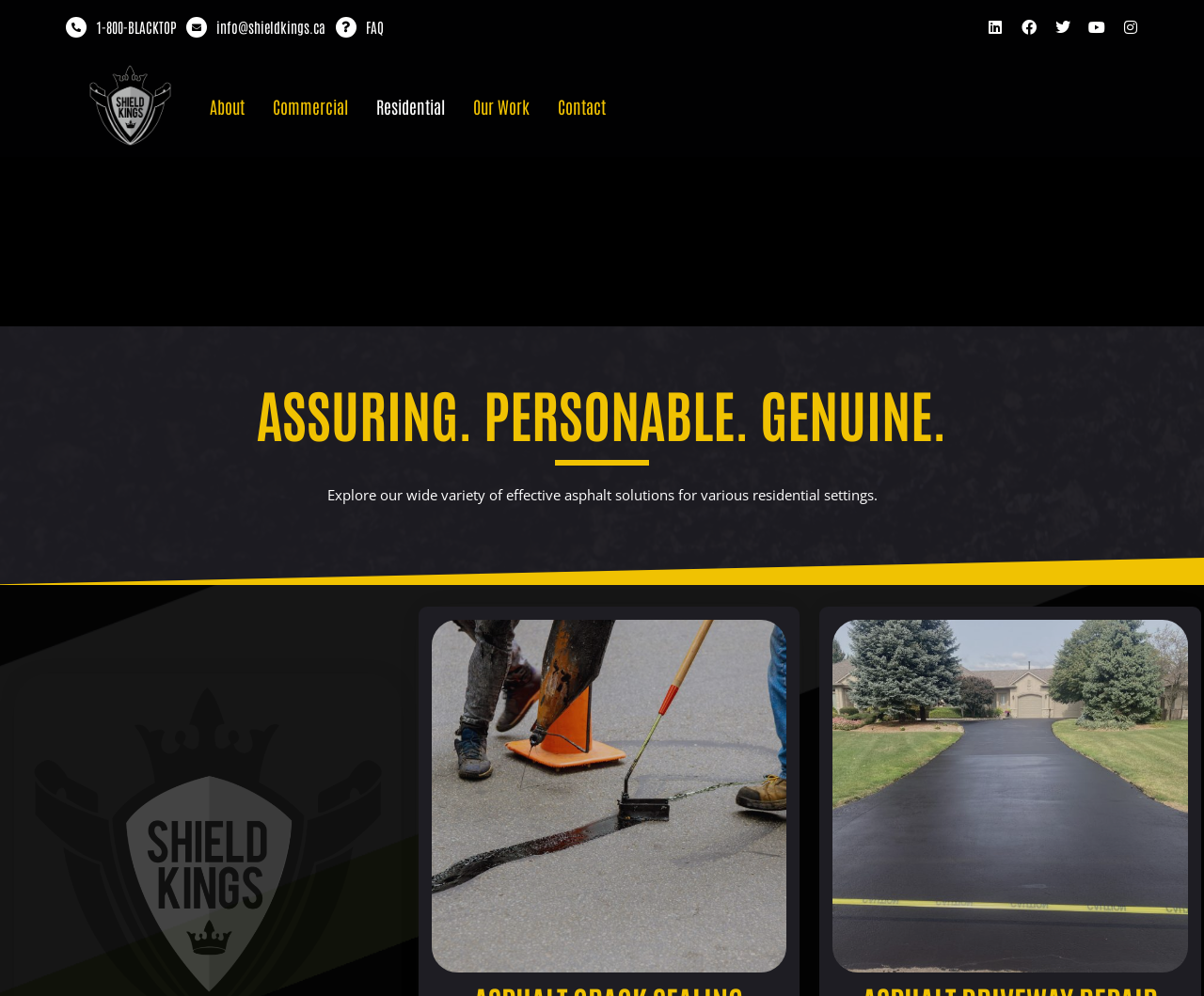Provide a one-word or short-phrase response to the question:
What is the company's phone number?

1-800-BLACKTOP